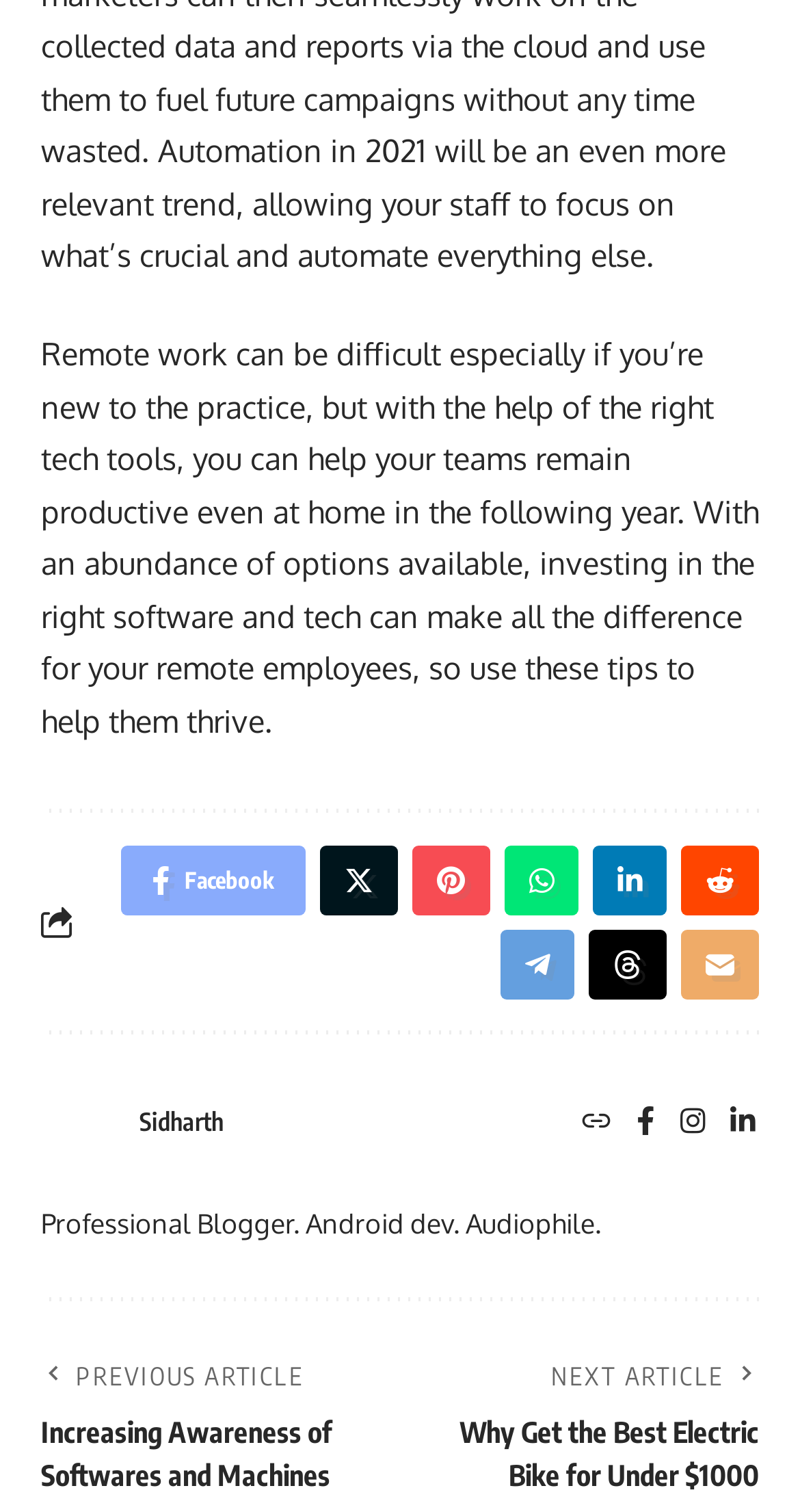Determine the bounding box coordinates of the clickable area required to perform the following instruction: "Read next article". The coordinates should be represented as four float numbers between 0 and 1: [left, top, right, bottom].

[0.537, 0.895, 0.949, 0.991]